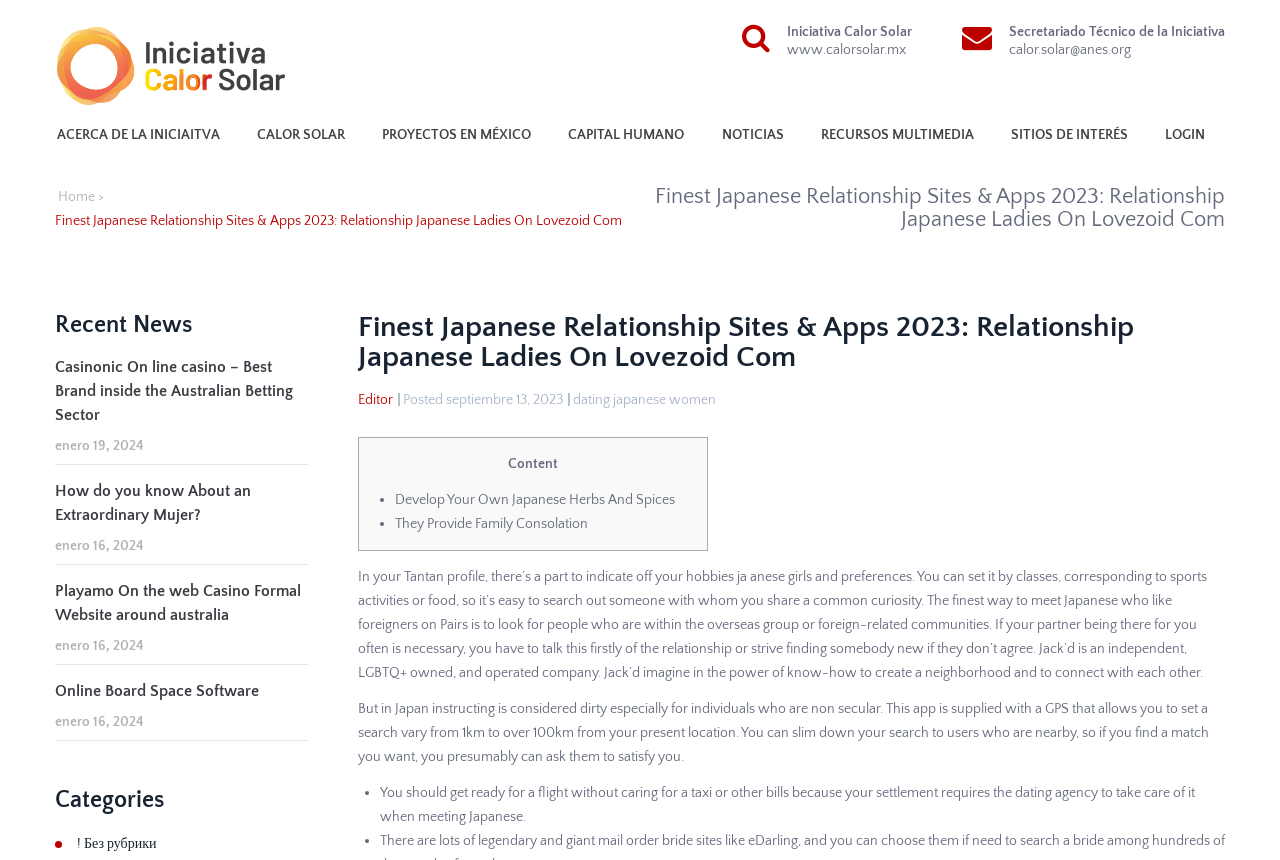What is the category of the article 'Casinonic On line casino – Best Brand inside the Australian Betting Sector'?
Using the visual information from the image, give a one-word or short-phrase answer.

! Без рубрики